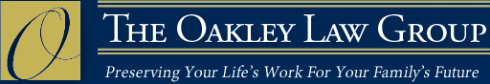Generate a complete and detailed caption for the image.

The image features the logo of **The Oakley Law Group**, designed with elegance and professionalism. The logo includes a stylized letter "O" in gold, set against a deep blue background. Below the logo, the firm’s name is prominently displayed in bold white letters: "THE OAKLEY LAW GROUP." Accompanying the name is a tagline that reads: "Preserving Your Life's Work For Your Family's Future," emphasizing the firm's commitment to estate planning and protecting clients' legacies. This branding reflects the firm’s dedication to providing reliable legal assistance in planning for the future.